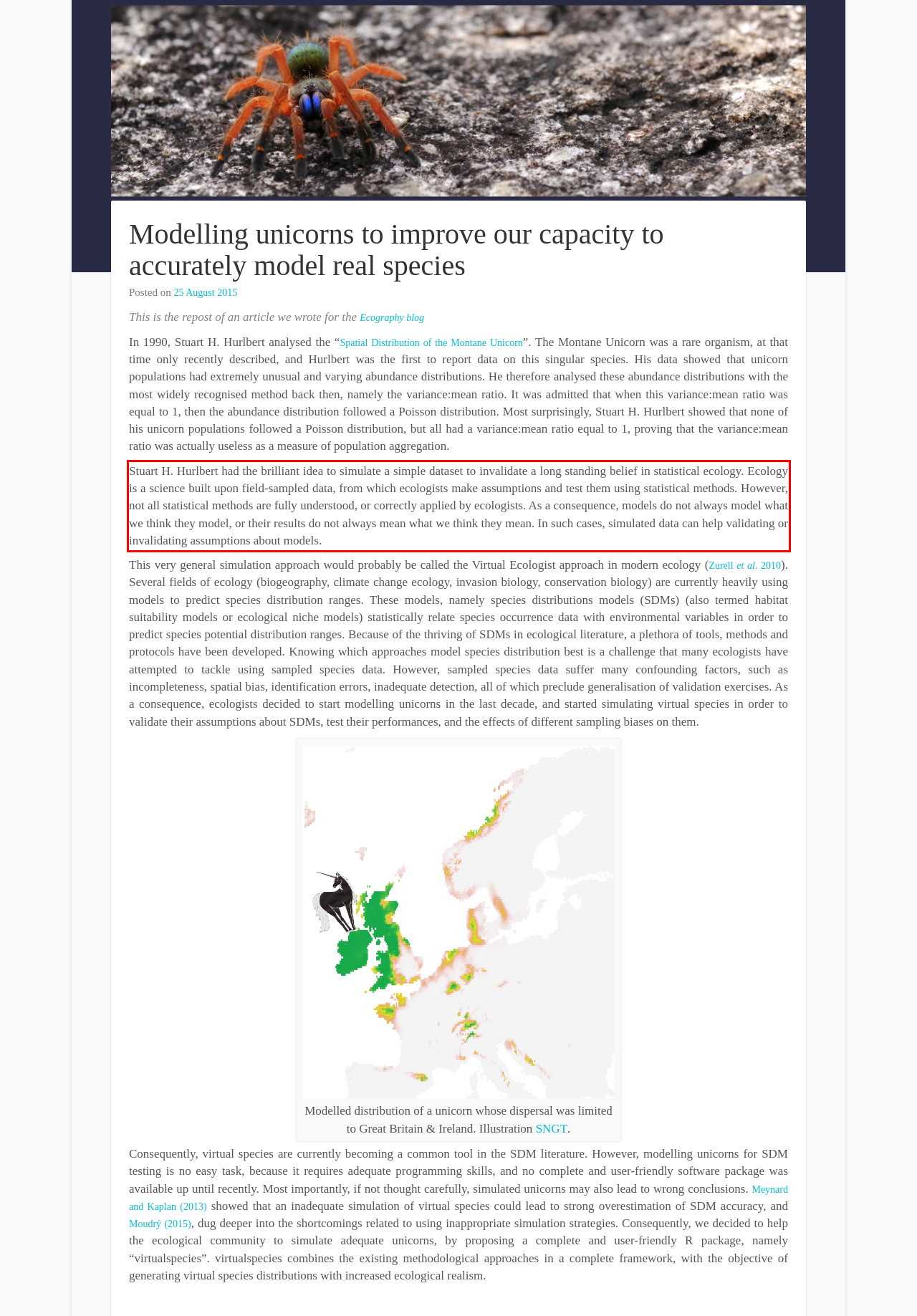Examine the webpage screenshot and use OCR to obtain the text inside the red bounding box.

Stuart H. Hurlbert had the brilliant idea to simulate a simple dataset to invalidate a long standing belief in statistical ecology. Ecology is a science built upon field-sampled data, from which ecologists make assumptions and test them using statistical methods. However, not all statistical methods are fully understood, or correctly applied by ecologists. As a consequence, models do not always model what we think they model, or their results do not always mean what we think they mean. In such cases, simulated data can help validating or invalidating assumptions about models.